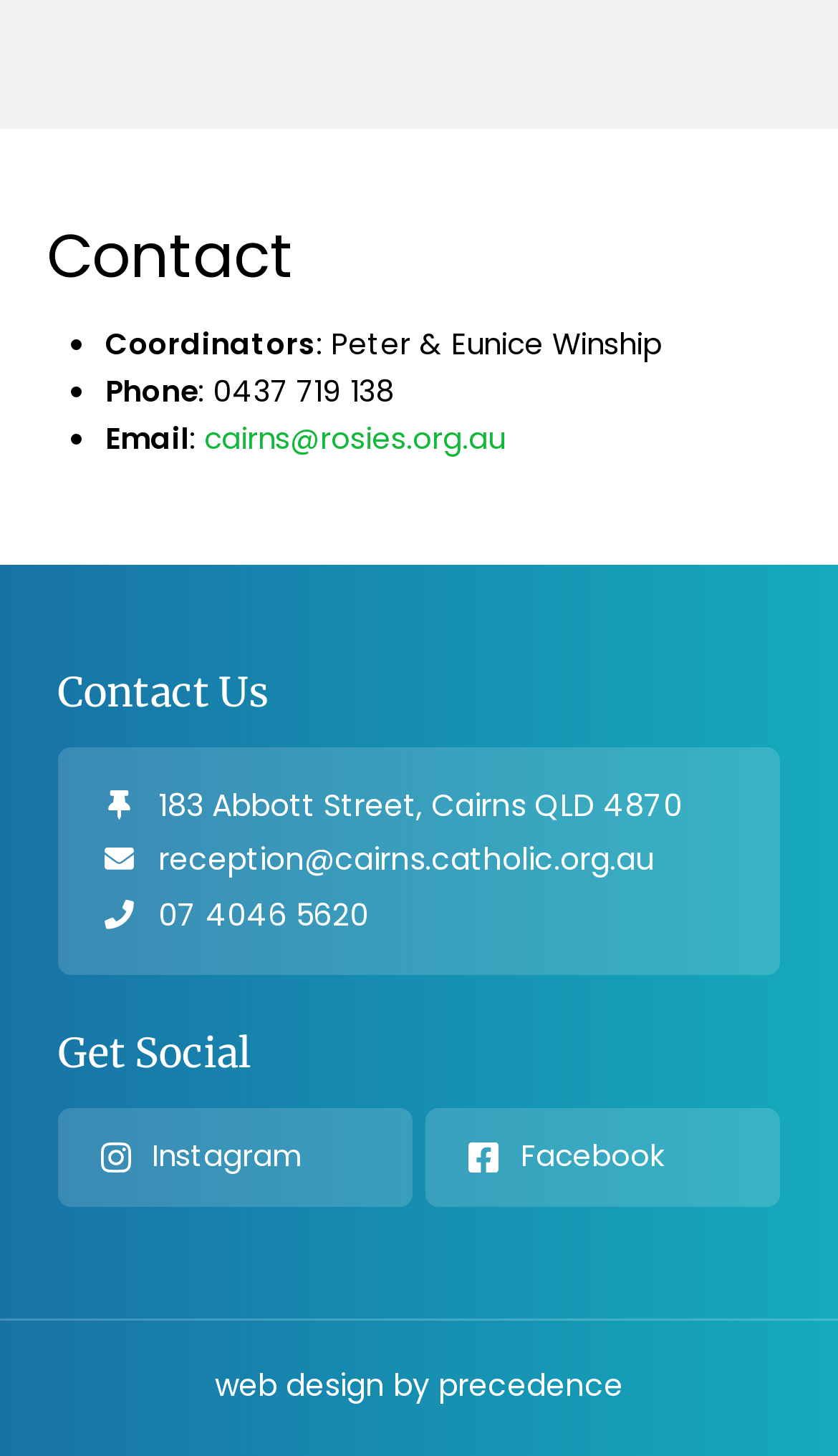Please provide a brief answer to the following inquiry using a single word or phrase:
What is the coordinators' name?

Peter & Eunice Winship